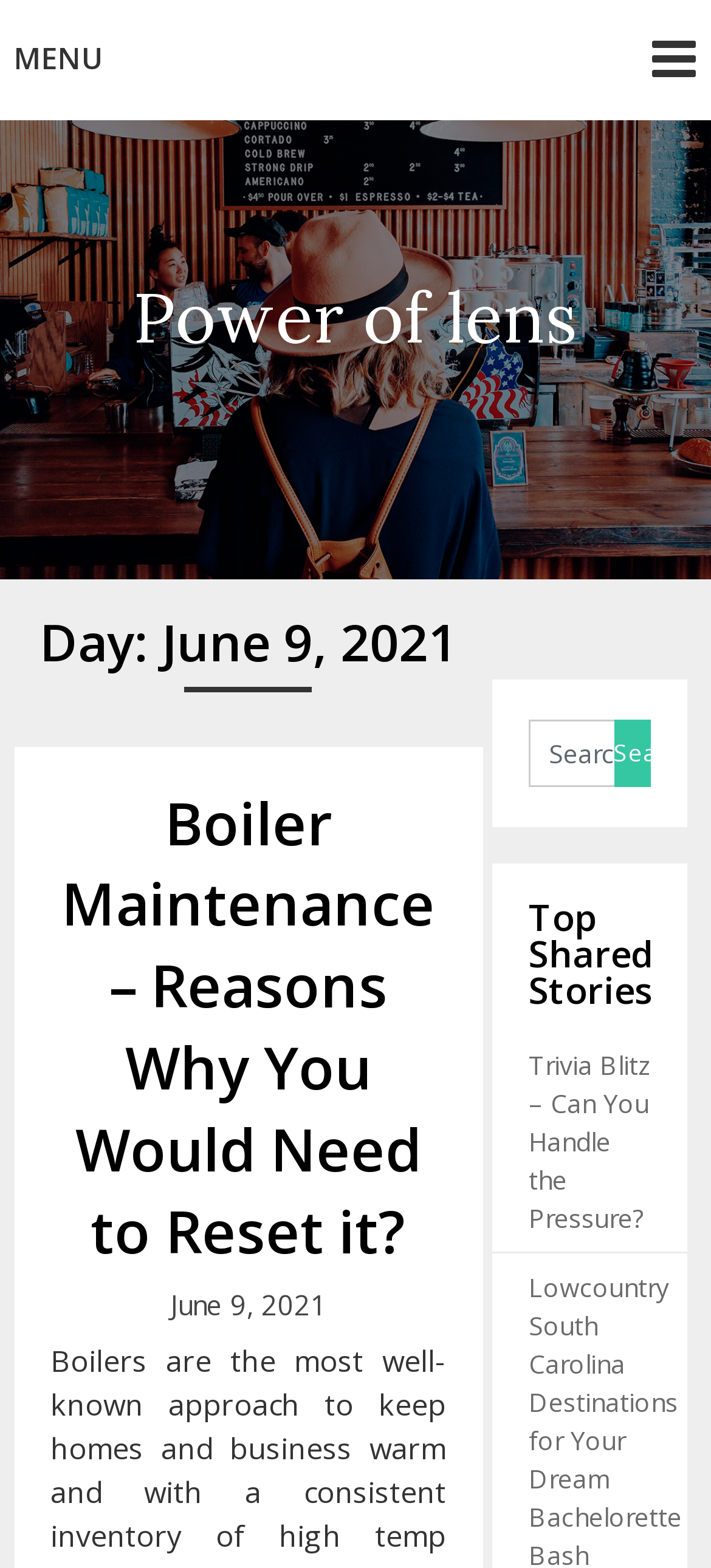What is the date of the boiler maintenance article?
Look at the image and answer with only one word or phrase.

June 9, 2021